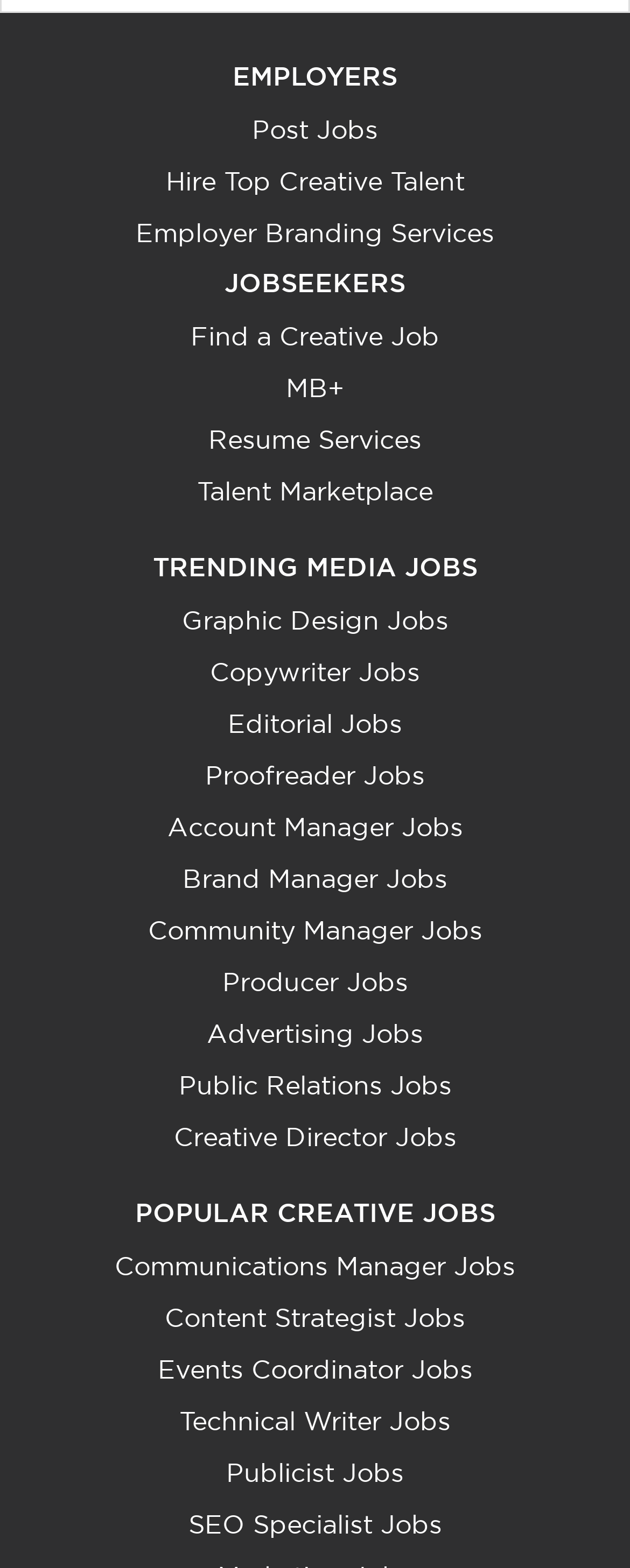Please identify the bounding box coordinates of the element's region that I should click in order to complete the following instruction: "Post a job". The bounding box coordinates consist of four float numbers between 0 and 1, i.e., [left, top, right, bottom].

[0.4, 0.072, 0.6, 0.093]